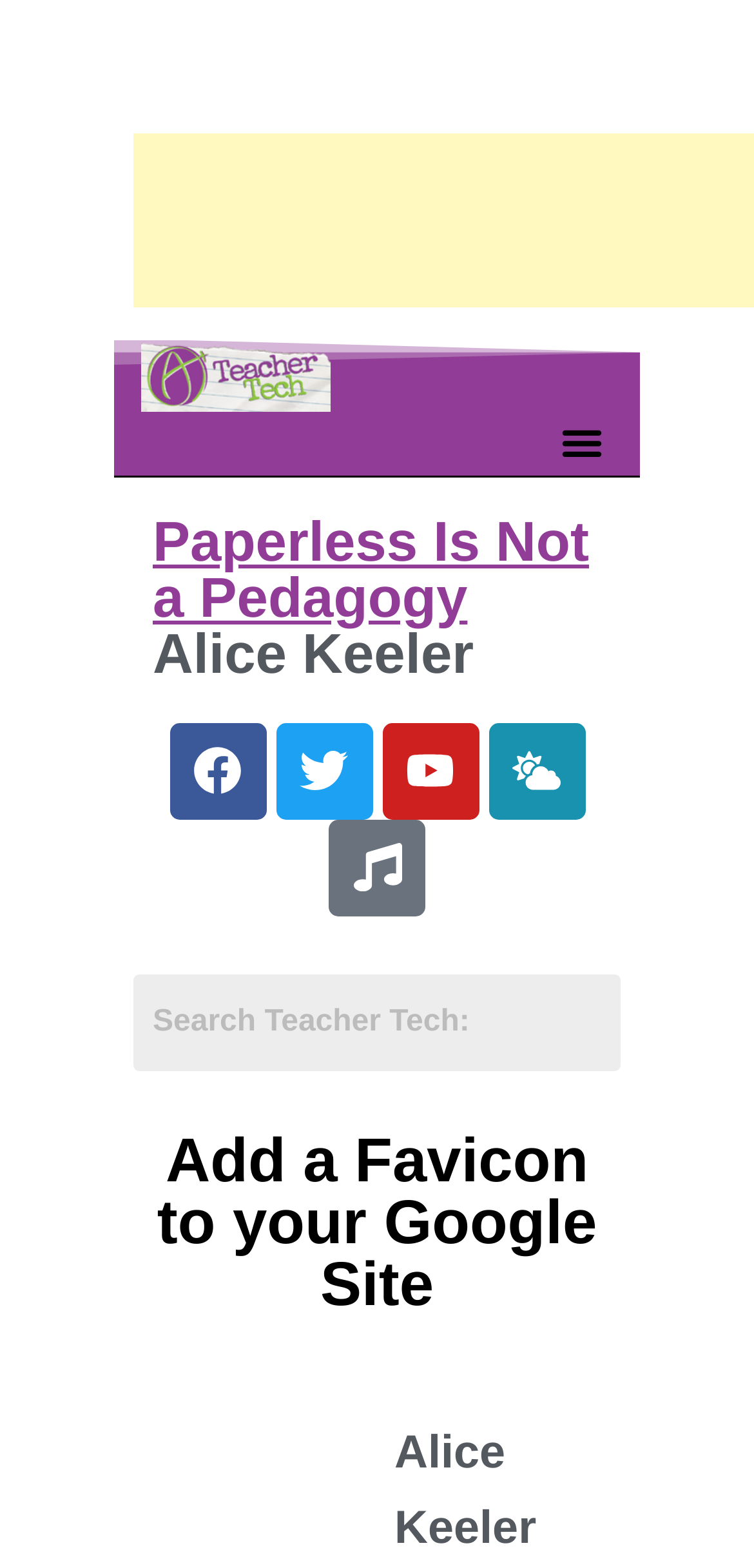Who is the author of the blog?
Based on the visual, give a brief answer using one word or a short phrase.

Alice Keeler